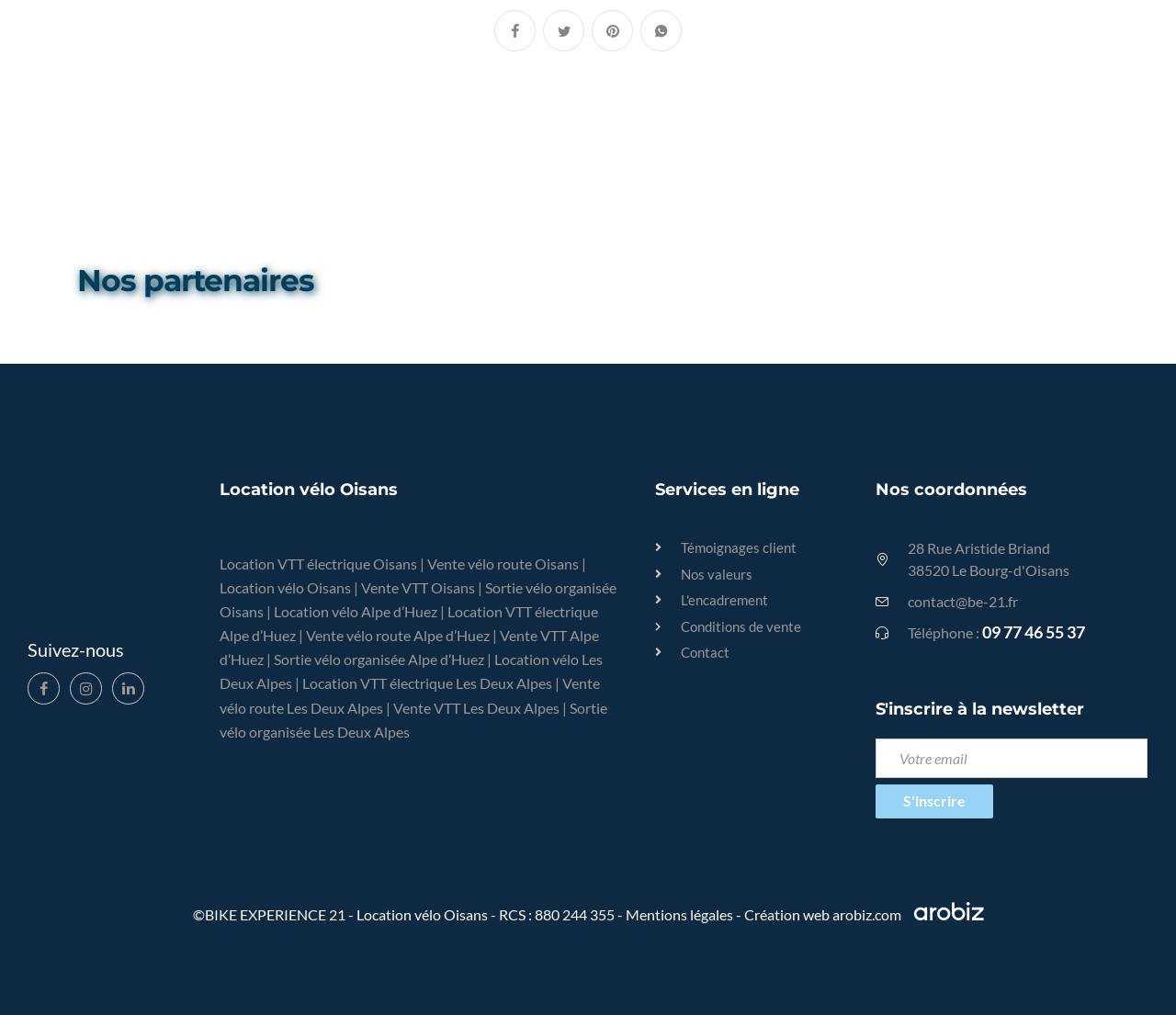How many social media links are there in the top-right corner?
Refer to the image and provide a one-word or short phrase answer.

4